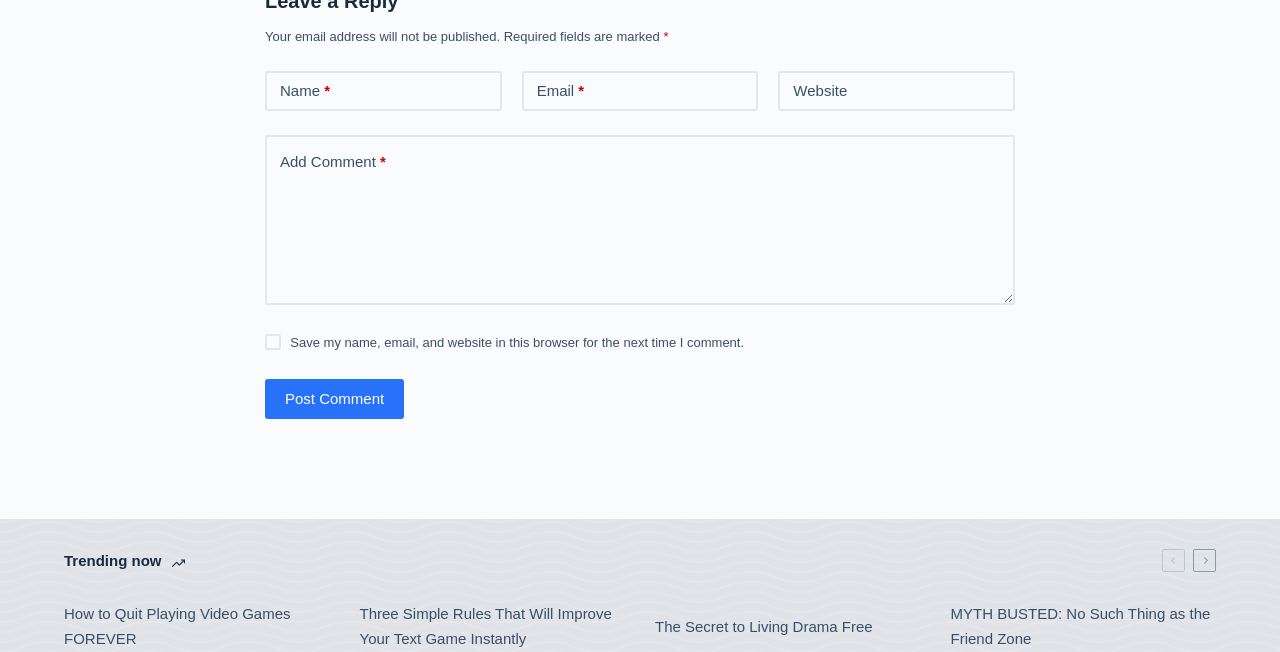How many links are there in the 'Trending now' section?
Using the image as a reference, answer the question in detail.

There are four links in the 'Trending now' section, which are labeled as 'How to Quit Playing Video Games FOREVER', 'Three Simple Rules That Will Improve Your Text Game Instantly', 'The Secret to Living Drama Free', and 'MYTH BUSTED: No Such Thing as the Friend Zone'.